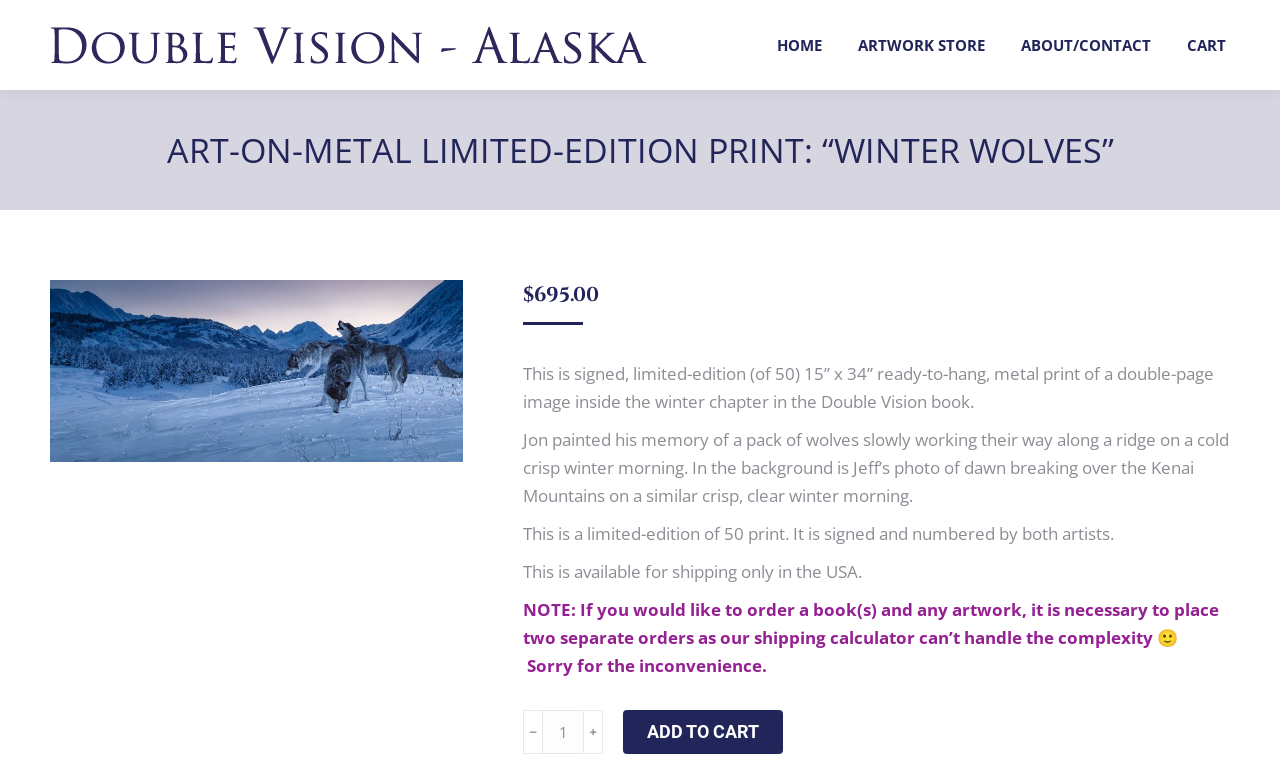Please identify the bounding box coordinates of the area that needs to be clicked to follow this instruction: "Click the '+' button".

[0.455, 0.906, 0.471, 0.962]